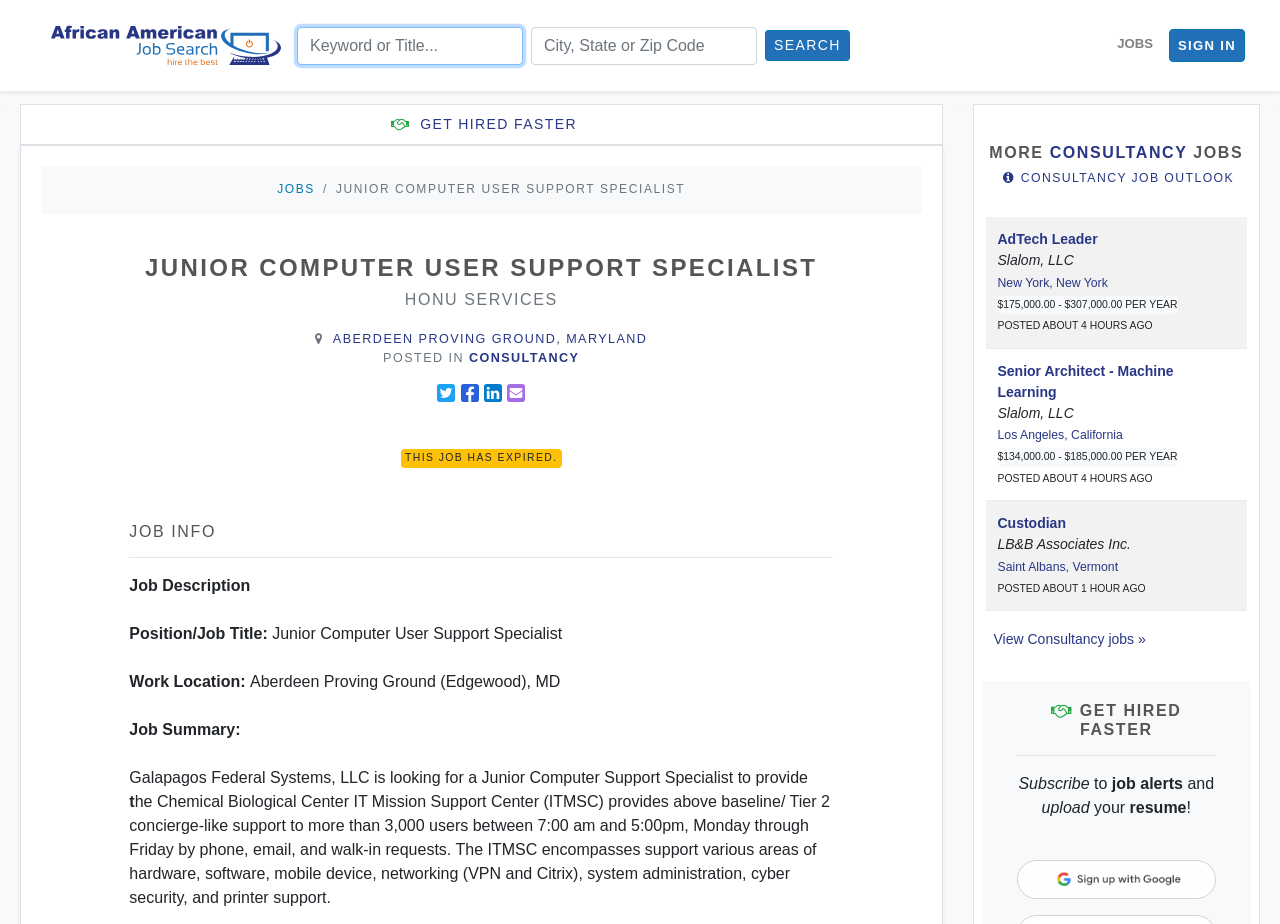Pinpoint the bounding box coordinates of the area that must be clicked to complete this instruction: "Search for jobs".

[0.232, 0.029, 0.409, 0.07]